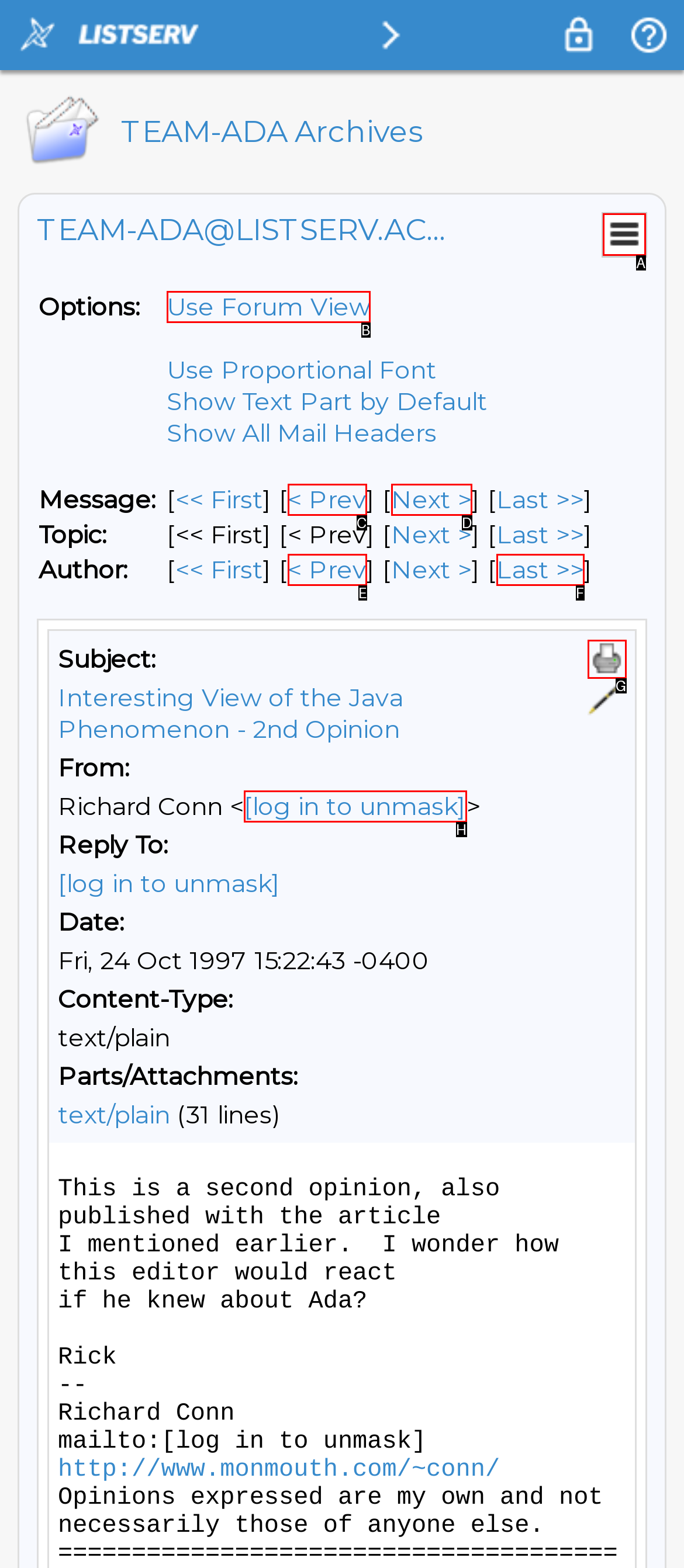Identify the correct HTML element to click for the task: Click on the 'Menu' link. Provide the letter of your choice.

A